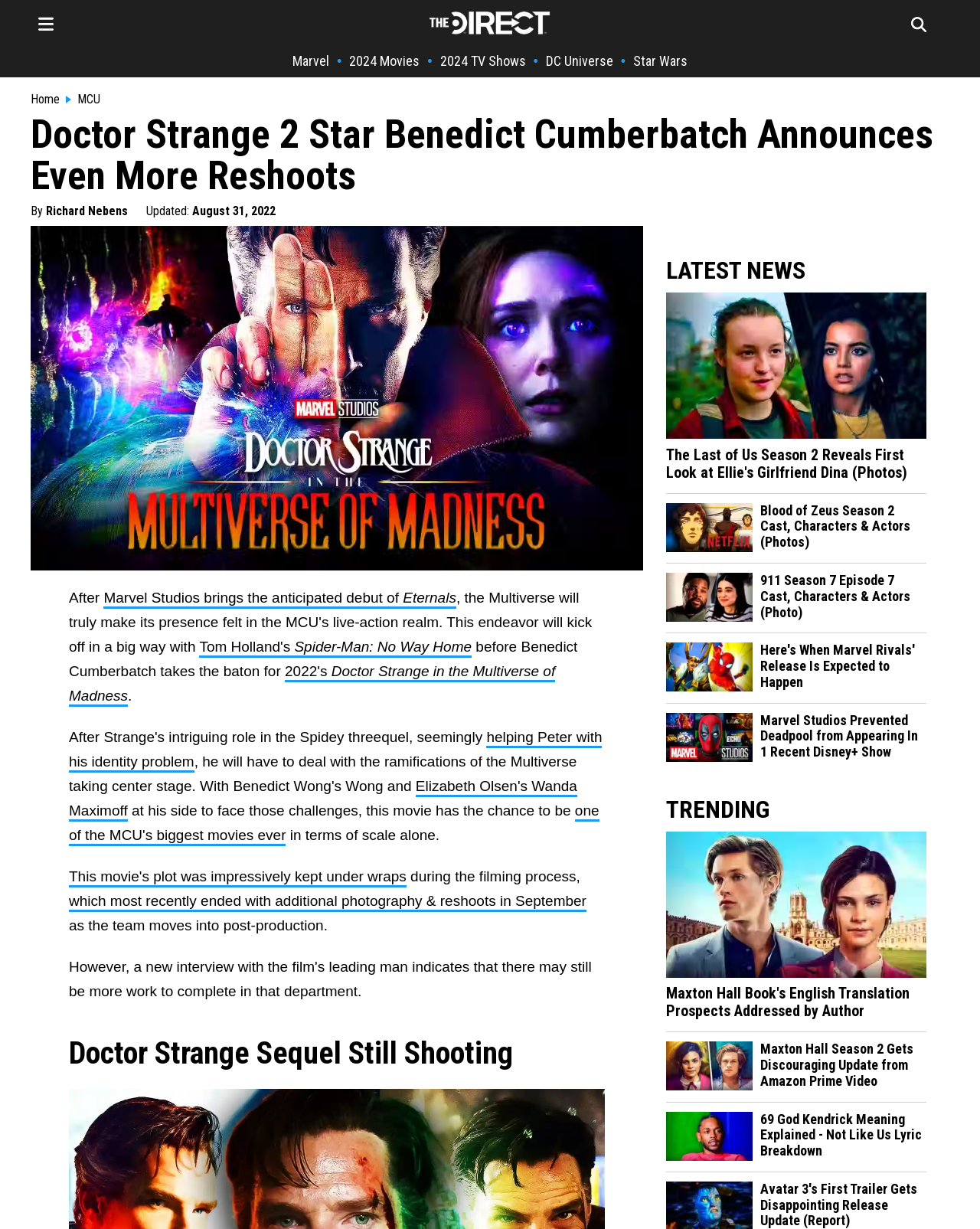Can you find and provide the title of the webpage?

Doctor Strange 2 Star Benedict Cumberbatch Announces Even More Reshoots